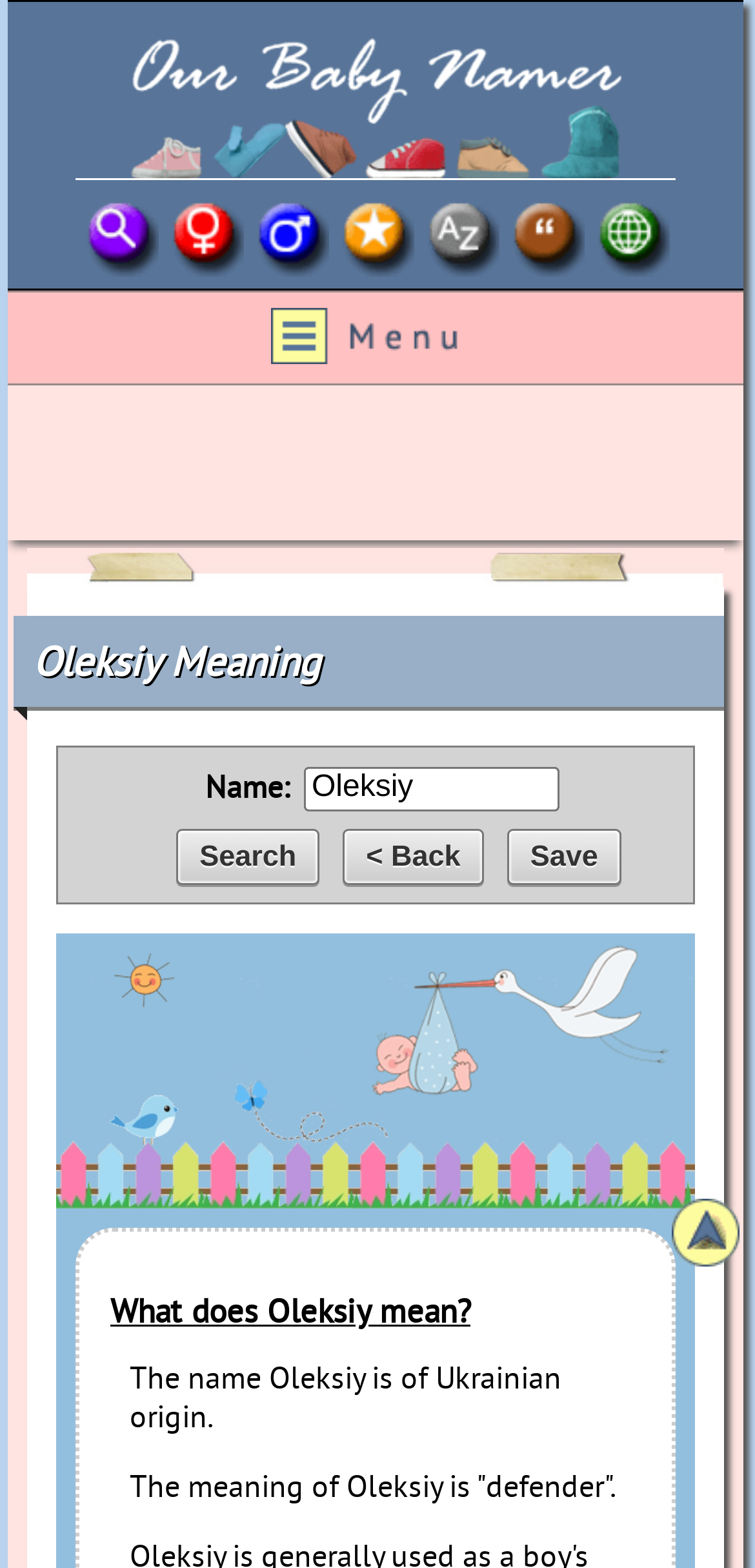Identify the bounding box coordinates of the area that should be clicked in order to complete the given instruction: "Go to address". The bounding box coordinates should be four float numbers between 0 and 1, i.e., [left, top, right, bottom].

None